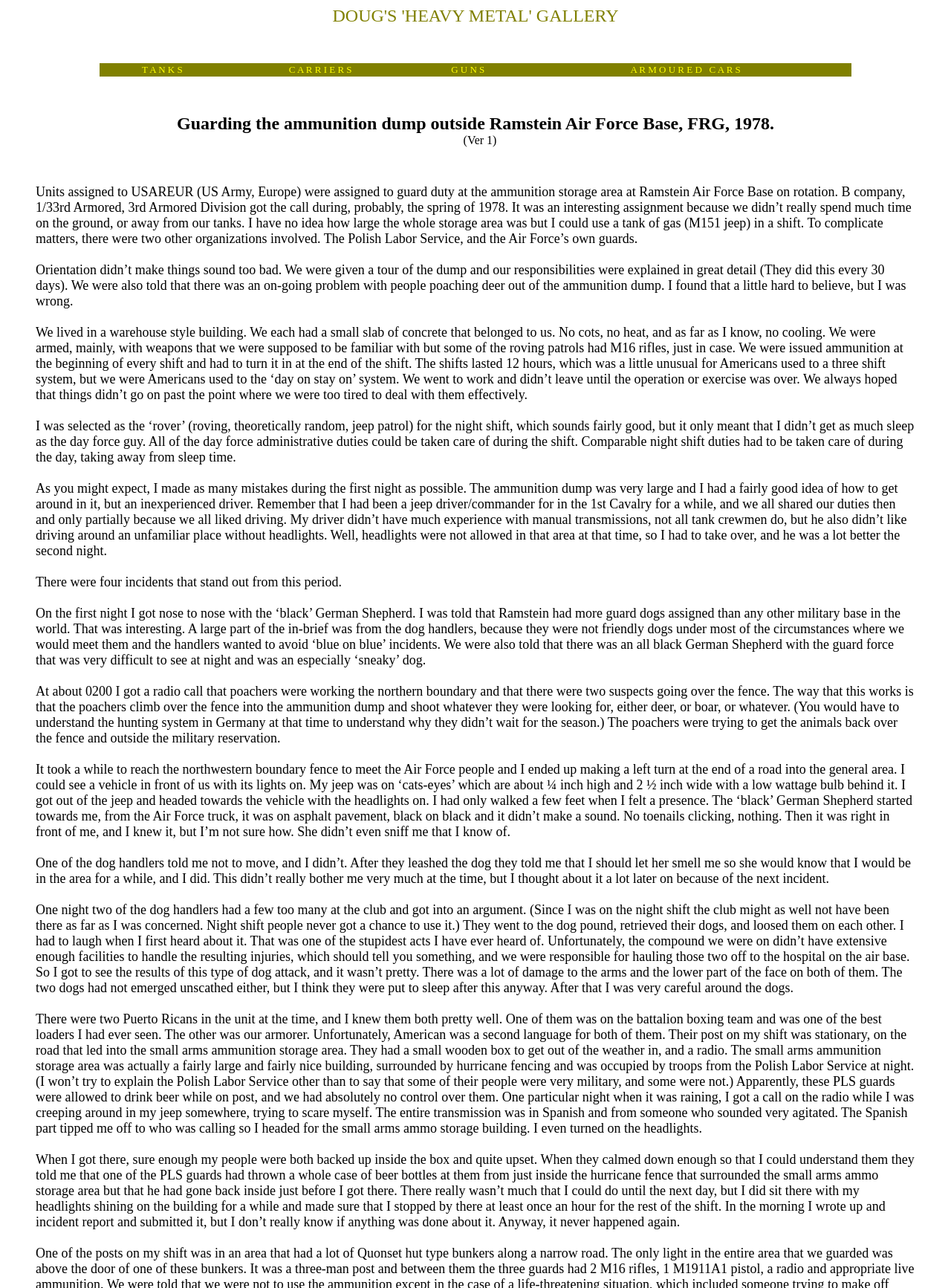What was the author's role during the night shift?
Answer the question with a detailed explanation, including all necessary information.

The text states that 'I was selected as the ‘rover’ (roving, theoretically random, jeep patrol) for the night shift.' This suggests that the author's role during the night shift was to patrol the area in a jeep.